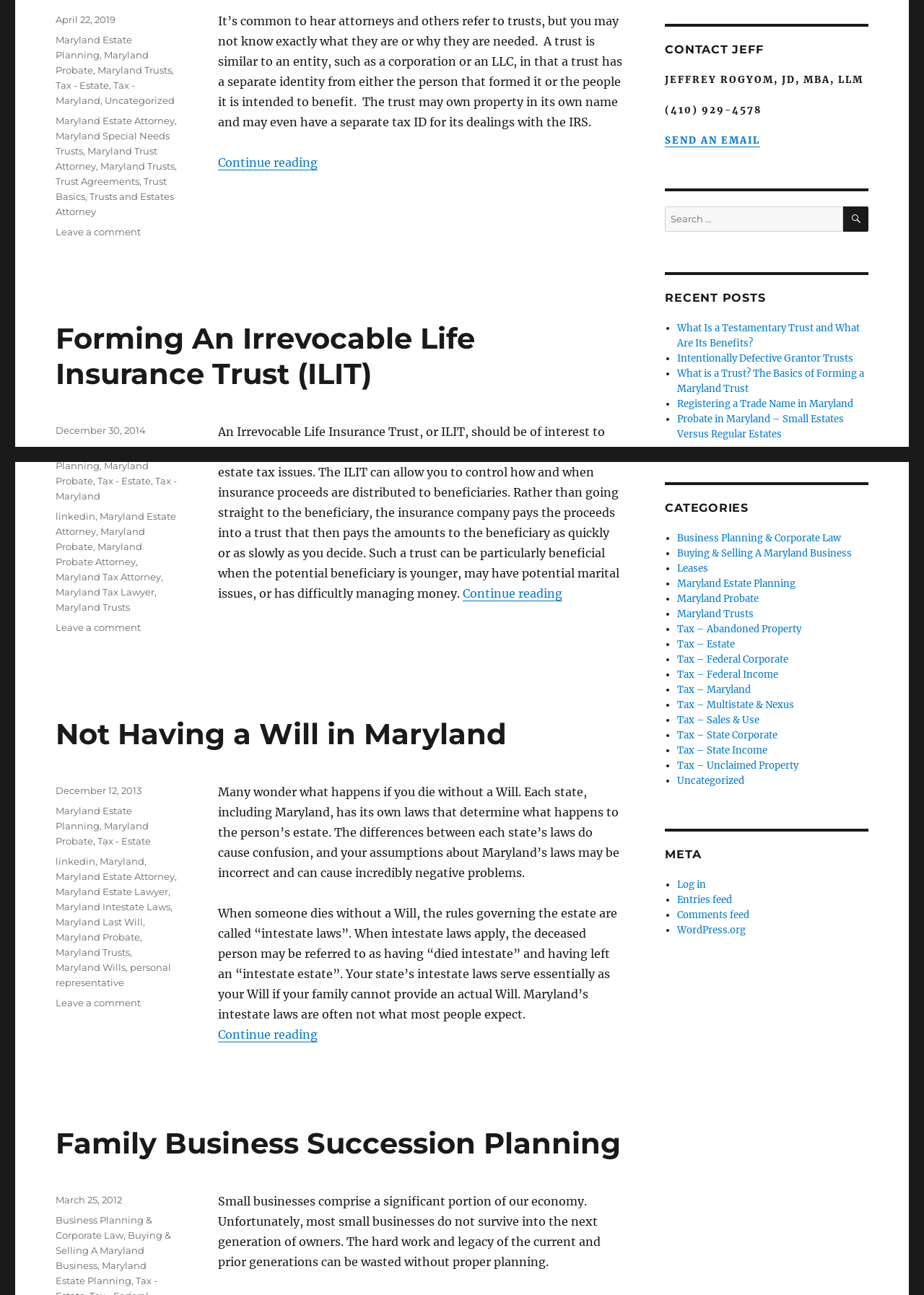Mark the bounding box of the element that matches the following description: "Maryland Probate Attorney".

[0.06, 0.418, 0.154, 0.438]